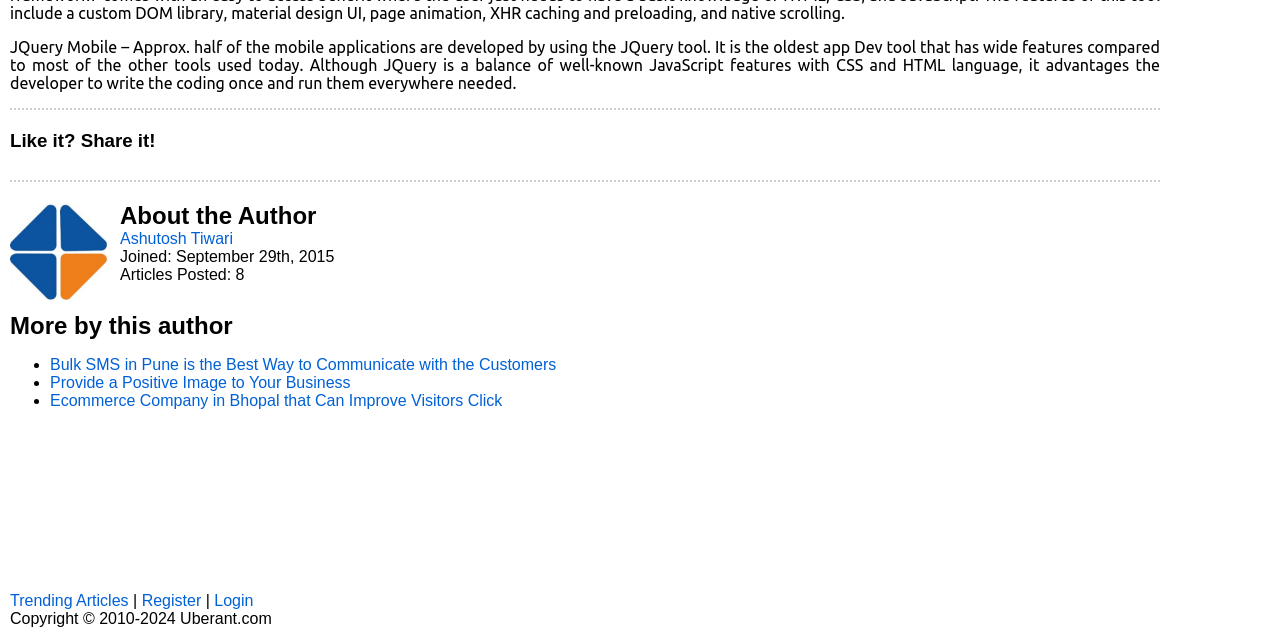Find the bounding box coordinates of the UI element according to this description: "Register".

[0.111, 0.925, 0.157, 0.952]